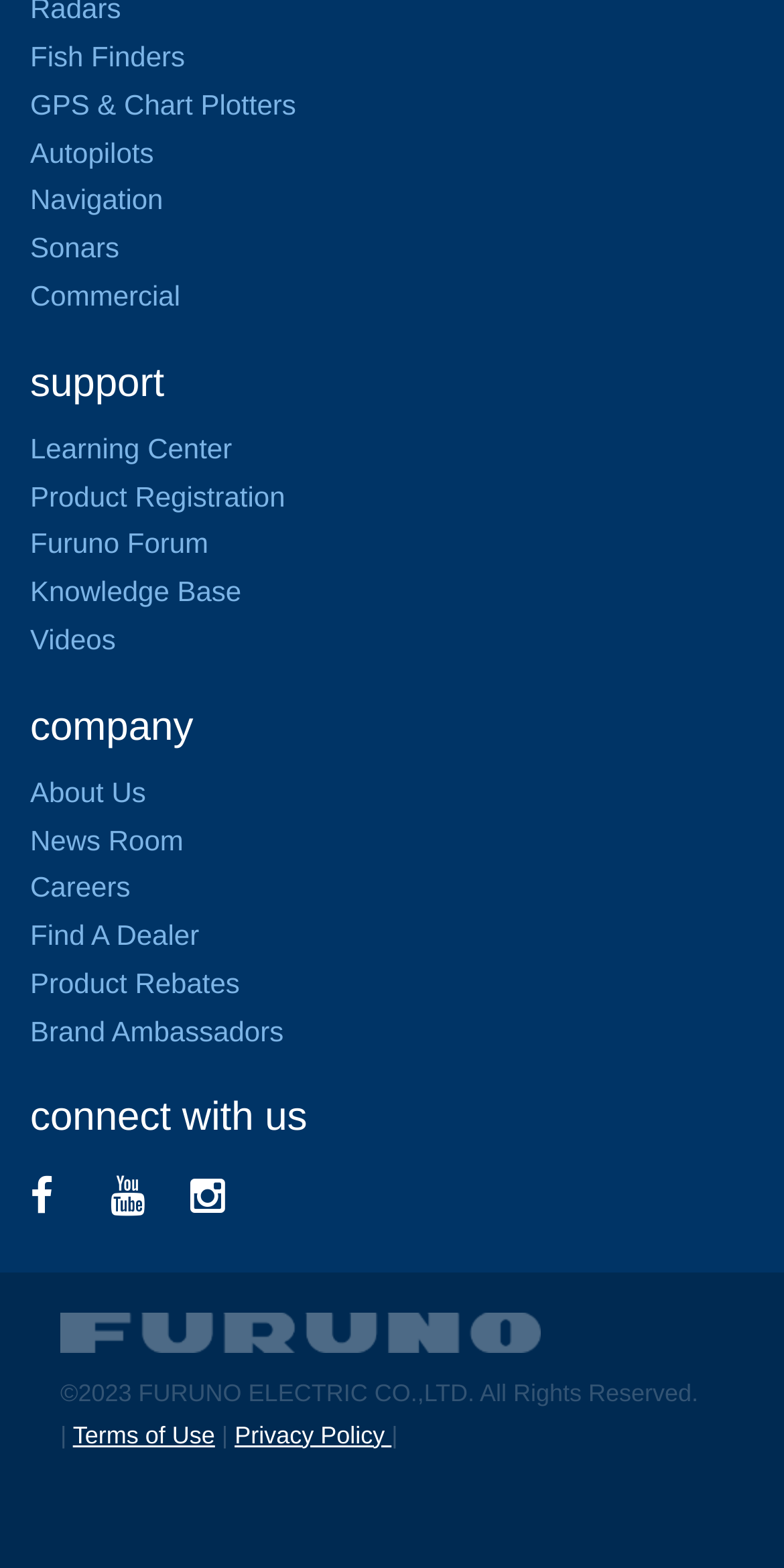What social media platforms does Furuno have?
Deliver a detailed and extensive answer to the question.

The links provided at the bottom of the webpage, represented by icons, indicate that Furuno has a presence on Facebook, Twitter, and YouTube, allowing users to connect with them through these social media platforms.